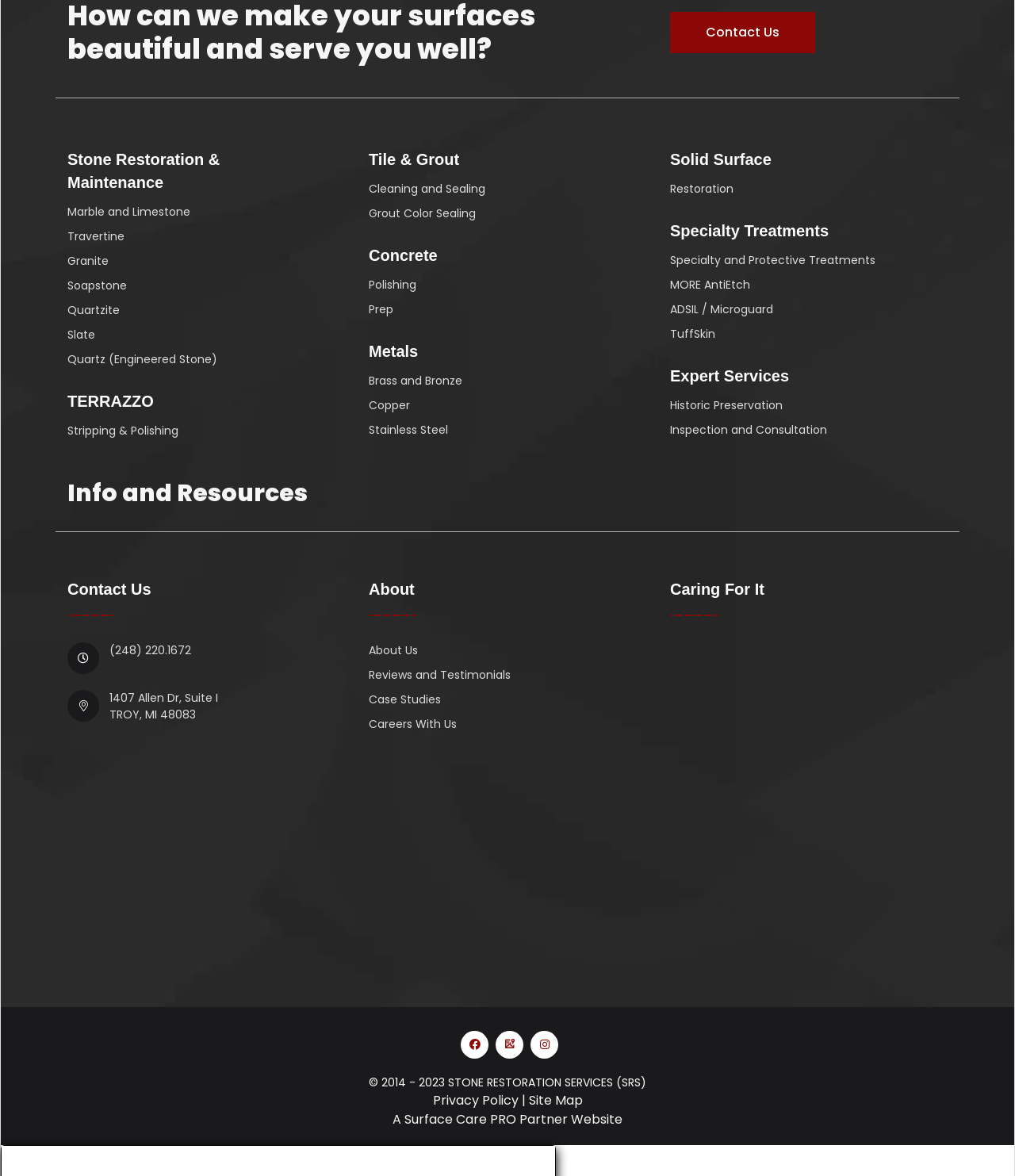Can you look at the image and give a comprehensive answer to the question:
What is the address of the company?

The company's address can be found in the 'Contact Us' section, which is located at the bottom of the webpage. The address is listed as '1407 Allen Dr, Suite I, TROY, MI 48083'.